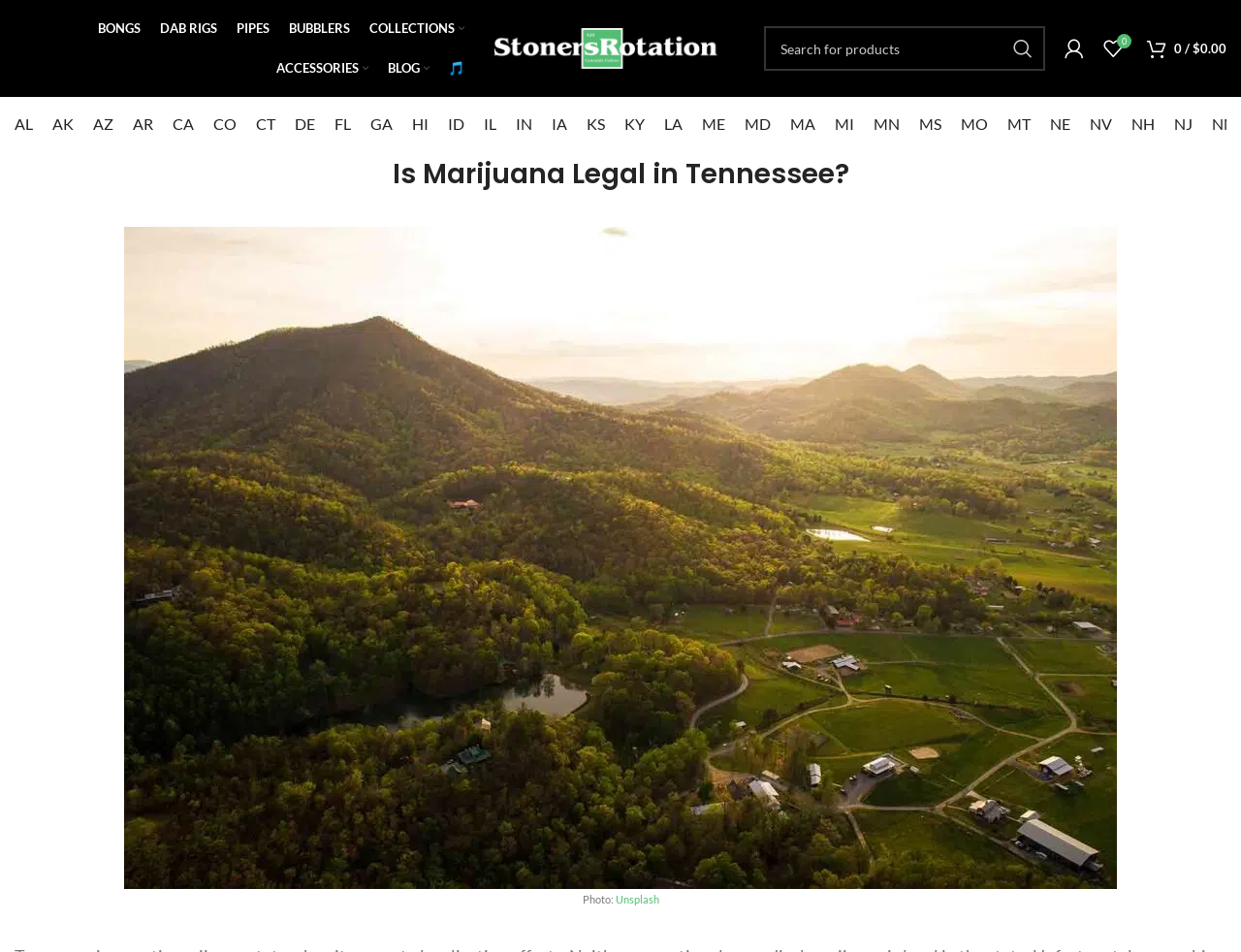What is the title or heading displayed on the webpage?

Is Marijuana Legal in Tennessee?